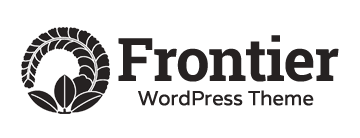What is written below the main title?
Refer to the image and provide a one-word or short phrase answer.

WordPress Theme